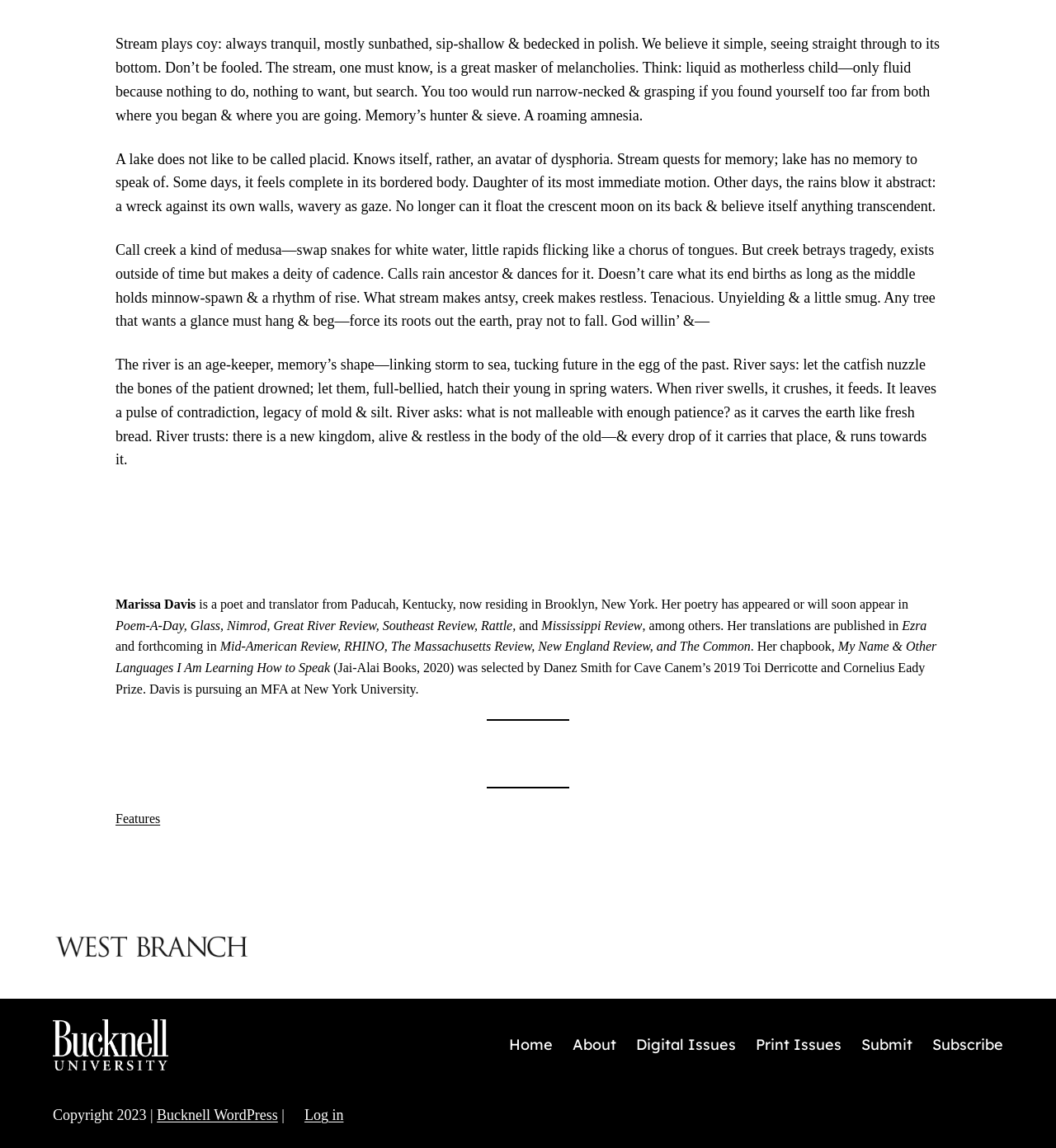Pinpoint the bounding box coordinates of the element that must be clicked to accomplish the following instruction: "Click on the 'Features' link". The coordinates should be in the format of four float numbers between 0 and 1, i.e., [left, top, right, bottom].

[0.109, 0.707, 0.152, 0.719]